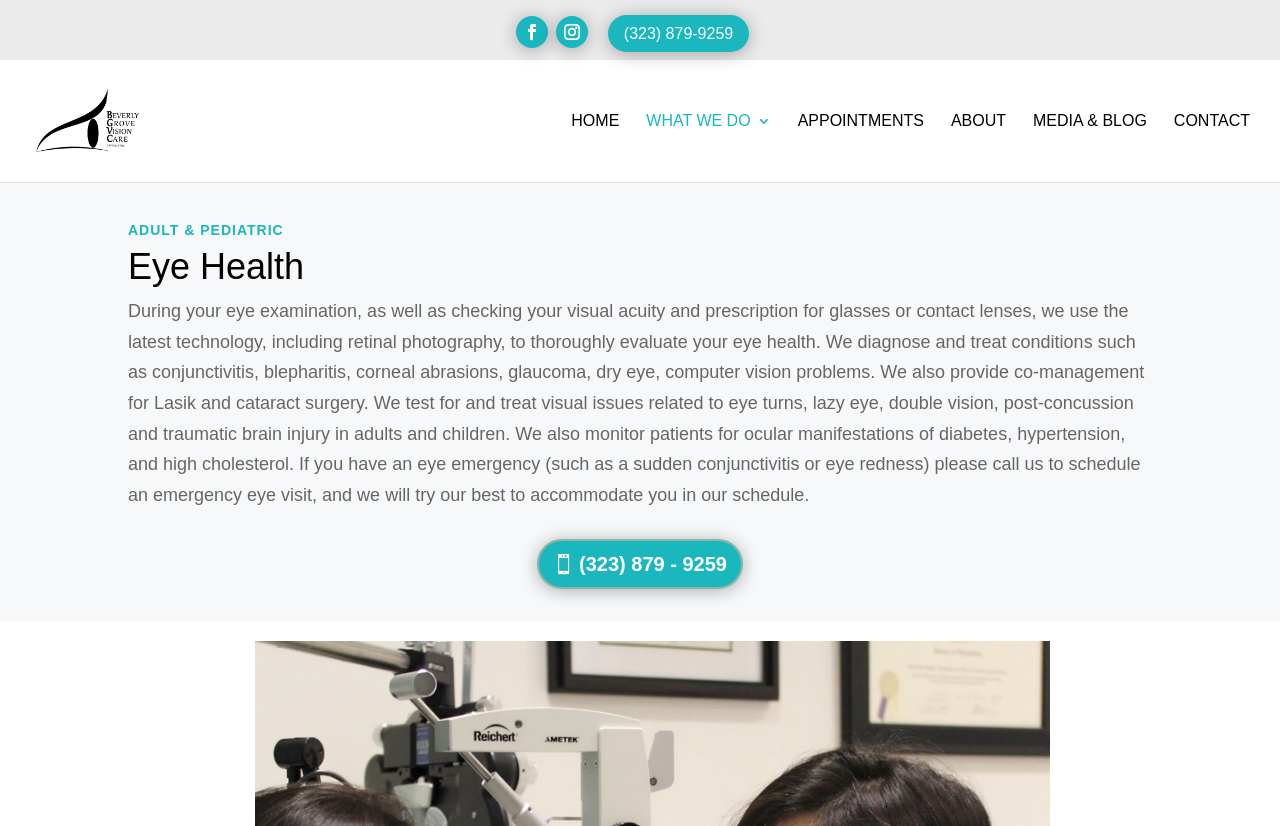Elaborate on the information and visuals displayed on the webpage.

The webpage is about Beverly Grove Vision Care, an eye care center that provides diagnosis and treatment for various eye health conditions. At the top left corner, there is a logo of Beverly Grove Vision Care, accompanied by a link to the homepage. Below the logo, there are several navigation links, including "HOME", "WHAT WE DO 3", "APPOINTMENTS", "ABOUT", "MEDIA & BLOG", and "CONTACT", which are evenly spaced and aligned horizontally.

On the top right corner, there are three social media links, represented by icons, and a phone number link "(323) 879-9259". Below these links, there is a search box that allows users to search for specific content on the website.

The main content of the webpage is divided into two sections. The first section has two headings, "ADULT & PEDIATRIC" and "Eye Health", which are centered and stacked vertically. The second section is a block of text that describes the services provided by Beverly Grove Vision Care, including eye examinations, diagnosis, and treatment of various eye health conditions. This text block is positioned below the headings and spans almost the entire width of the webpage.

At the bottom of the webpage, there is a link to call the center, accompanied by a phone number and a brief description of emergency eye visits.